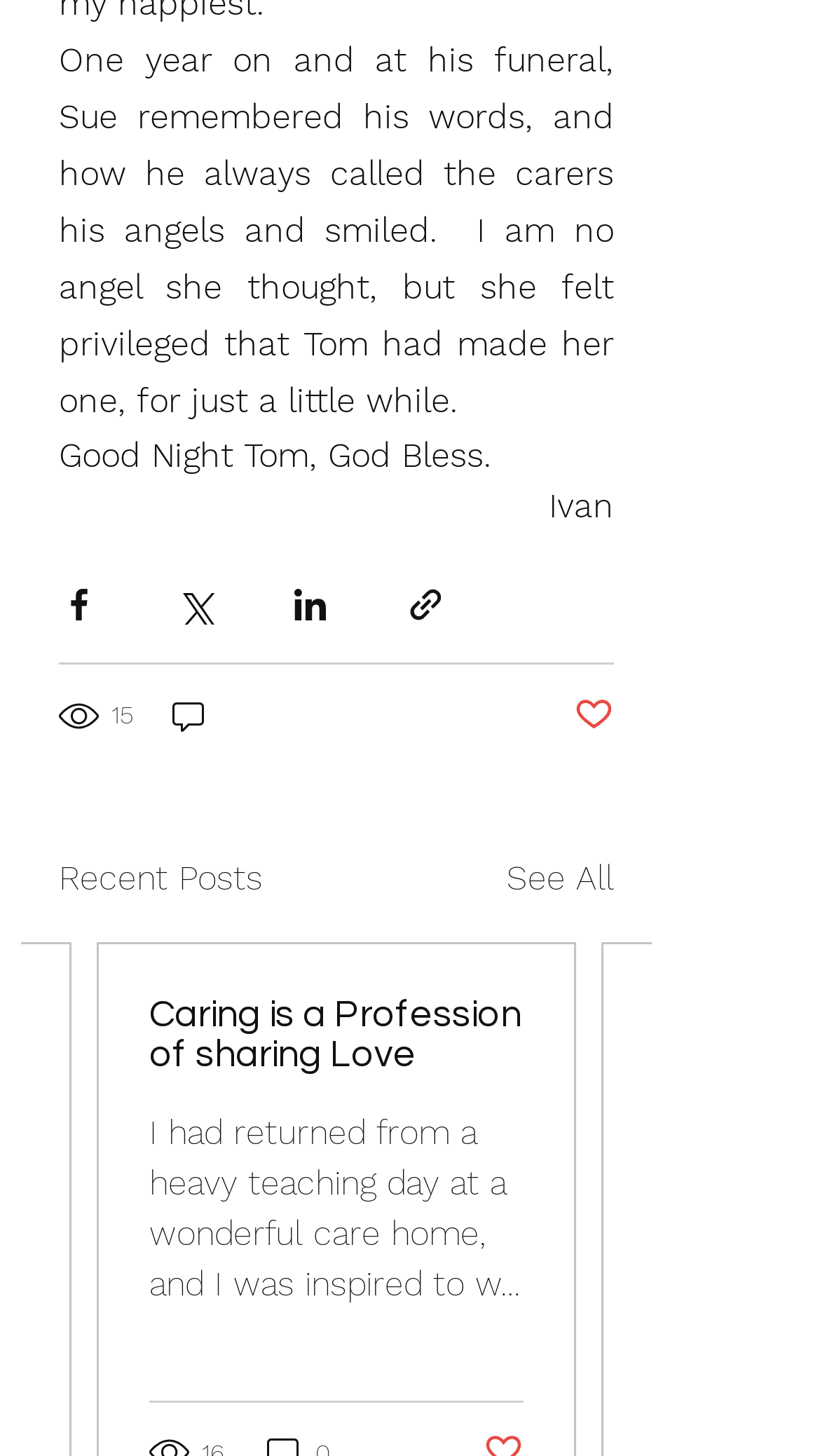Determine the bounding box for the described HTML element: "13 contributors". Ensure the coordinates are four float numbers between 0 and 1 in the format [left, top, right, bottom].

None